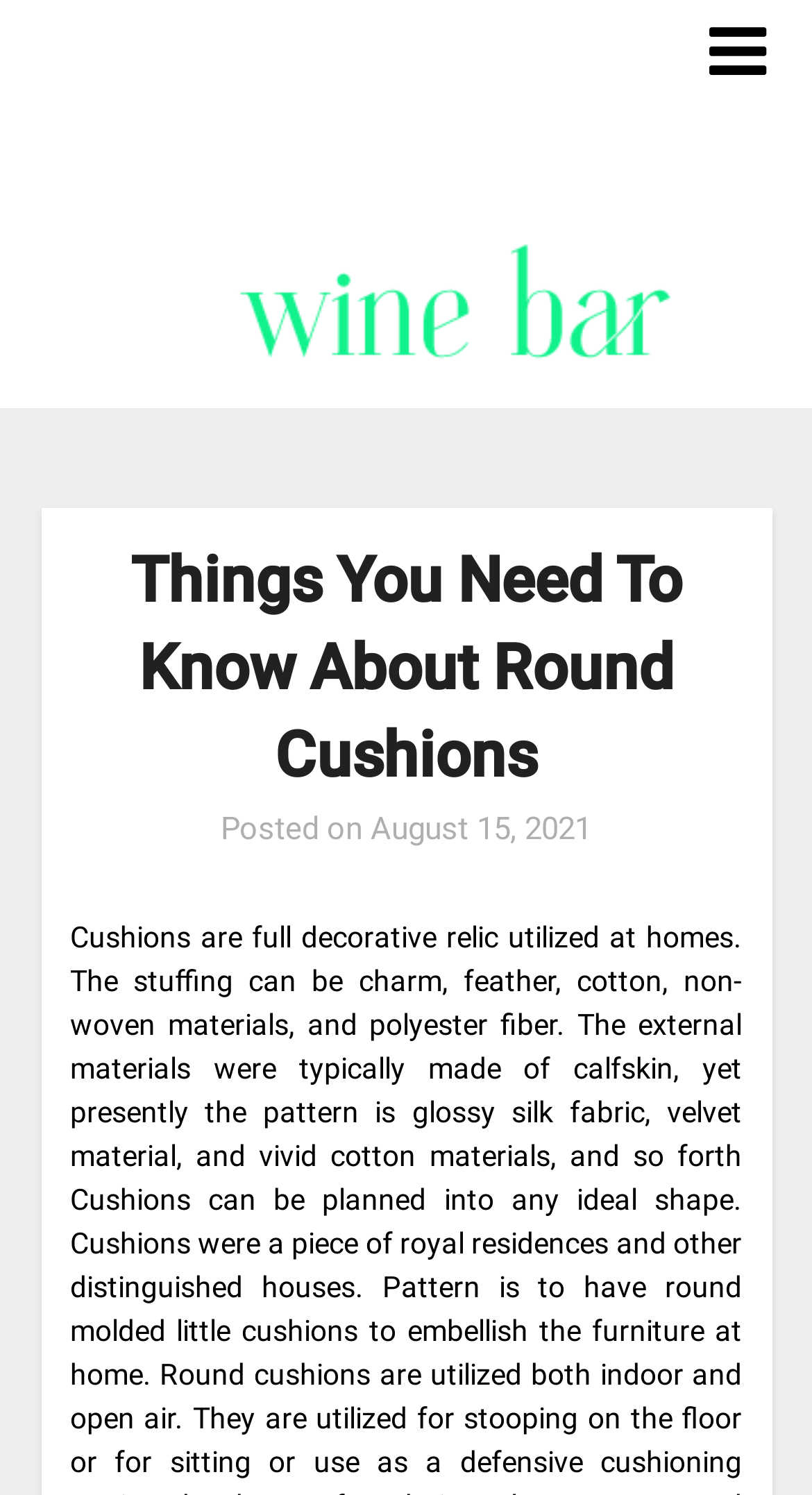Please determine the bounding box coordinates for the UI element described as: "August 15, 2021August 21, 2021".

[0.456, 0.541, 0.728, 0.566]